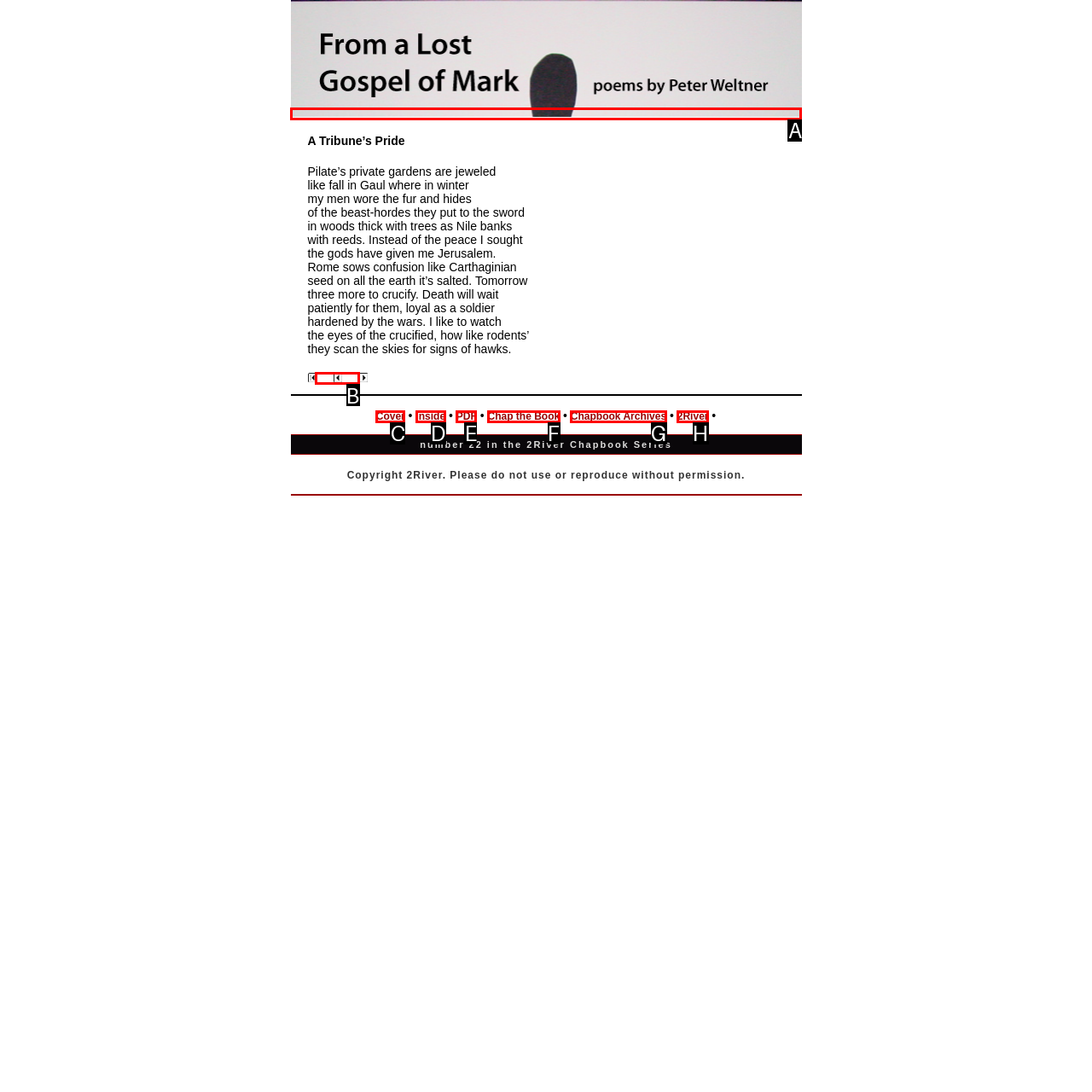Choose the letter that corresponds to the correct button to accomplish the task: View the 'Previous Poem'
Reply with the letter of the correct selection only.

B